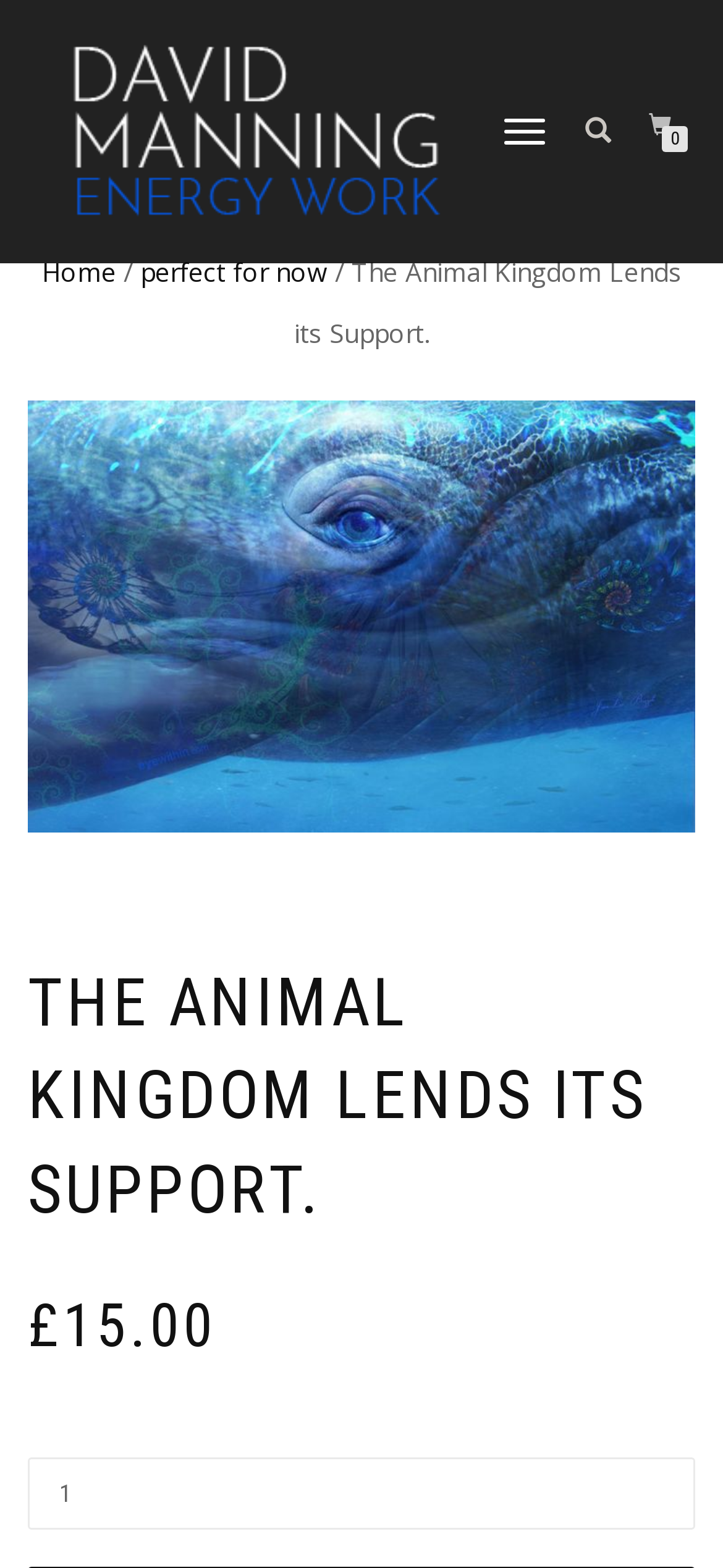Respond with a single word or phrase for the following question: 
What is the theme of the image?

Animal Kingdom